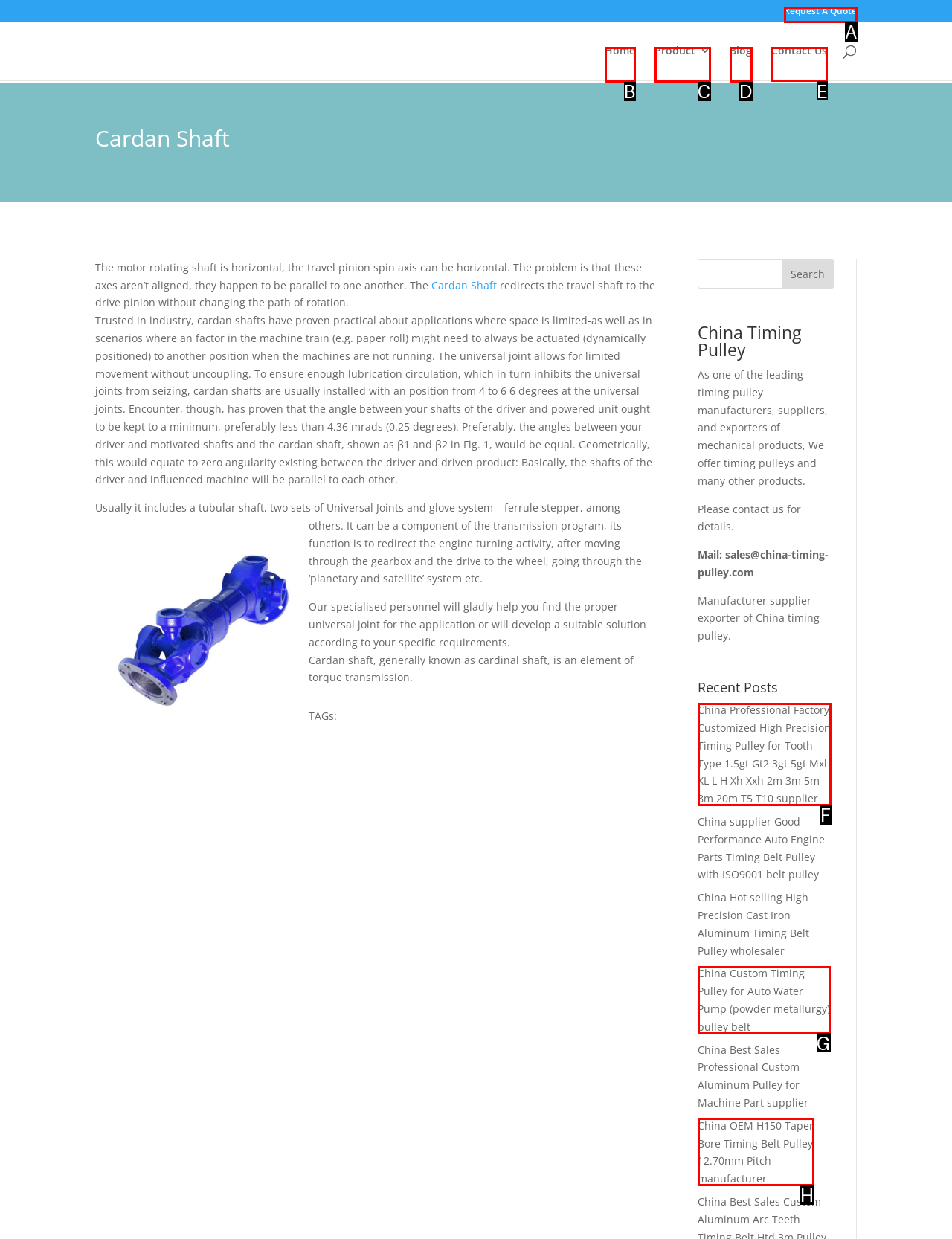Which option should be clicked to complete this task: Contact us
Reply with the letter of the correct choice from the given choices.

E